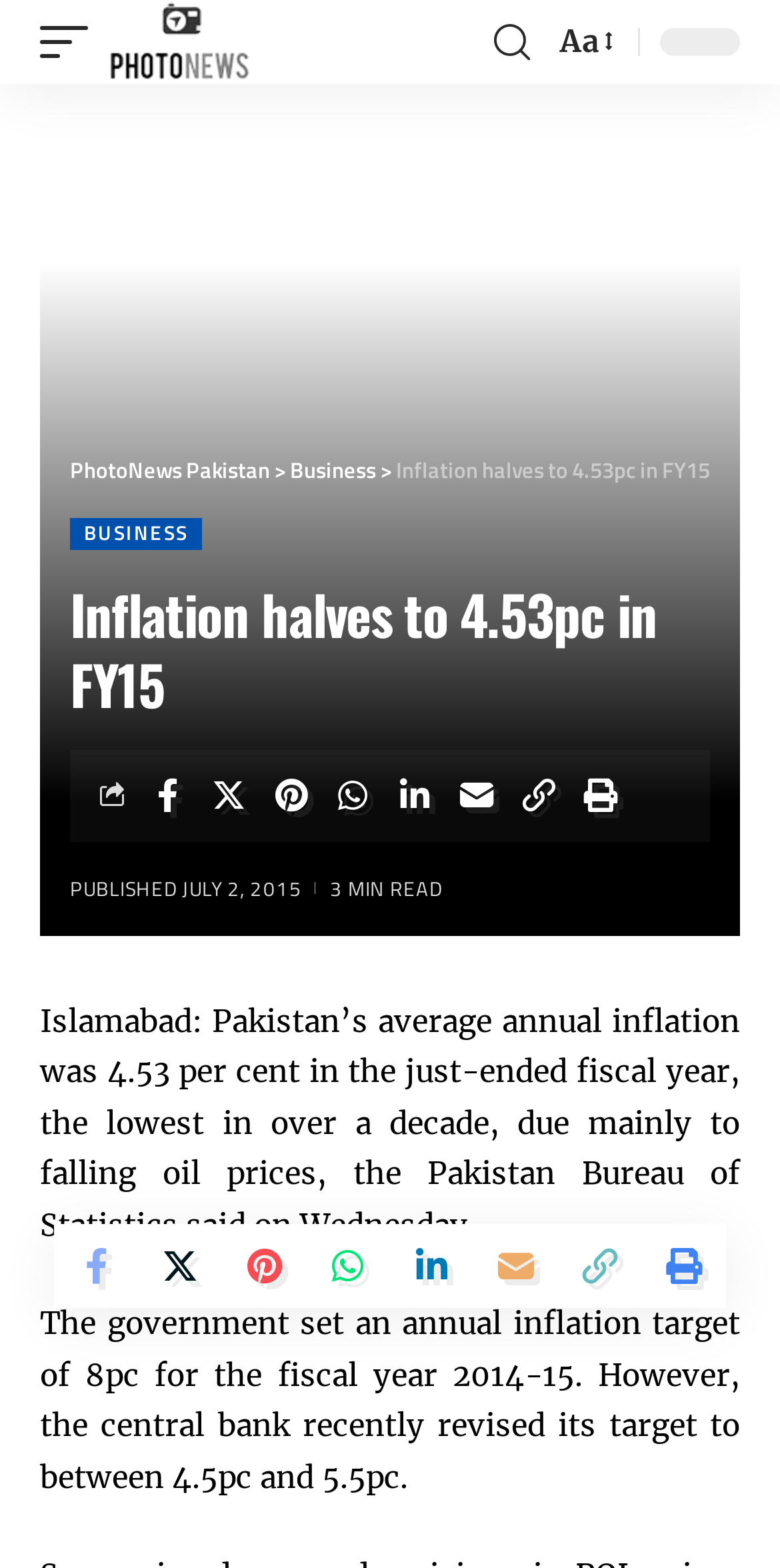What is the name of the website? Using the information from the screenshot, answer with a single word or phrase.

PhotoNews Pakistan